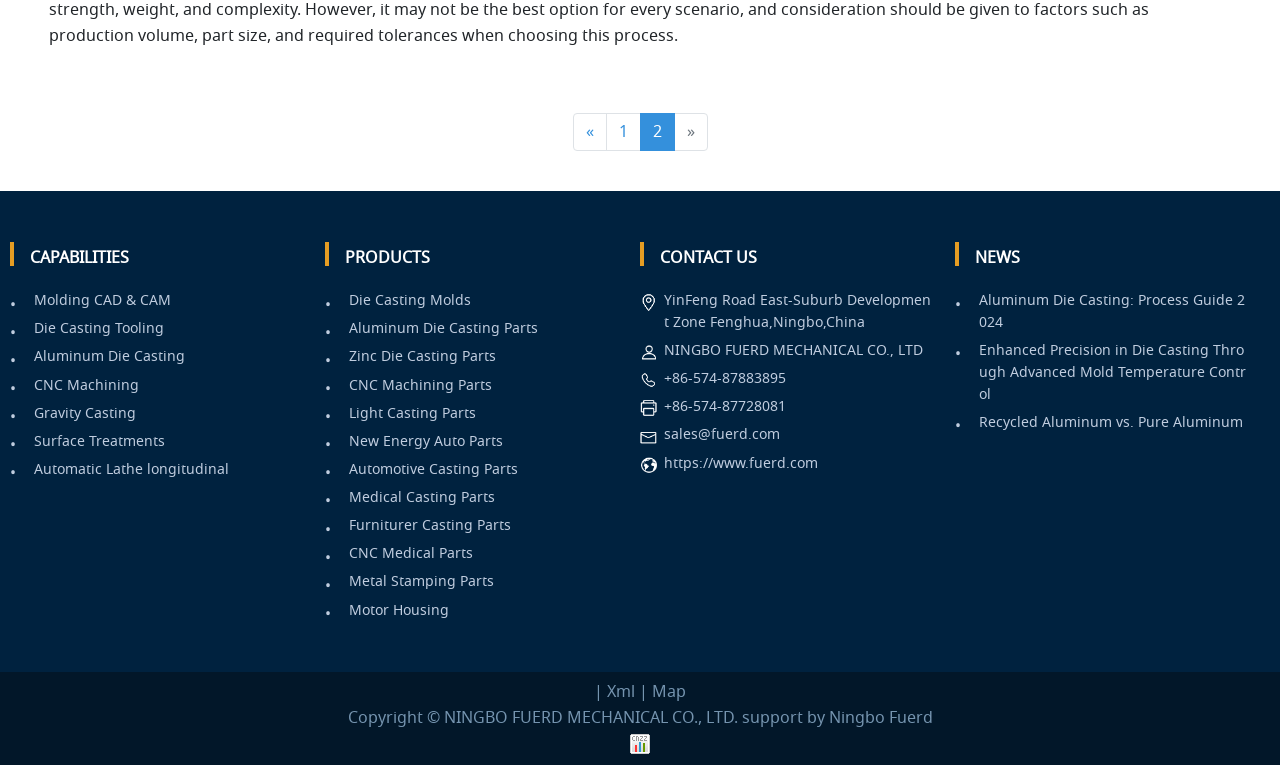Specify the bounding box coordinates of the area to click in order to follow the given instruction: "Click on 'Molding CAD & CAM'."

[0.027, 0.379, 0.134, 0.407]